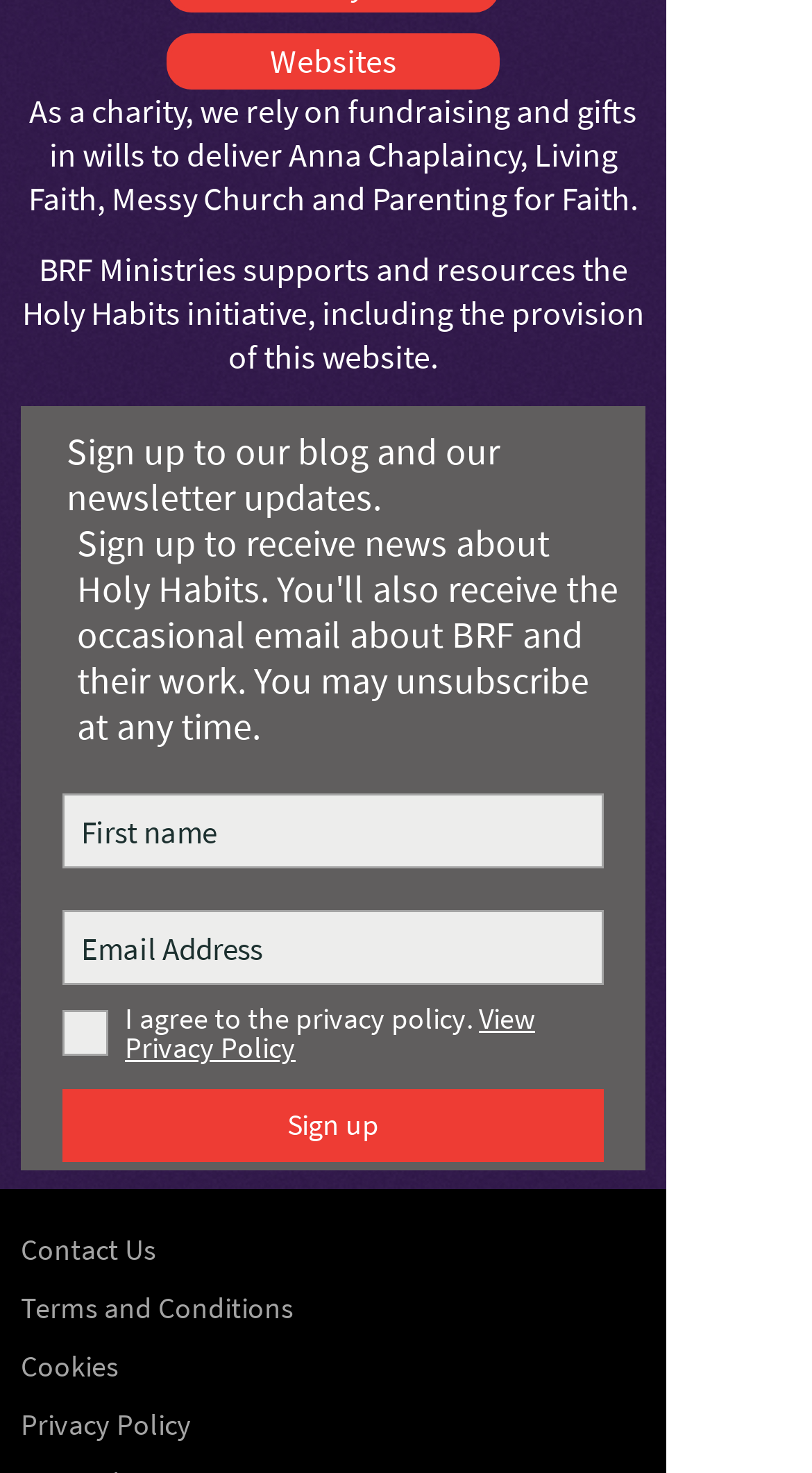Please find the bounding box coordinates of the element that must be clicked to perform the given instruction: "Sign up to the newsletter". The coordinates should be four float numbers from 0 to 1, i.e., [left, top, right, bottom].

[0.077, 0.74, 0.744, 0.789]